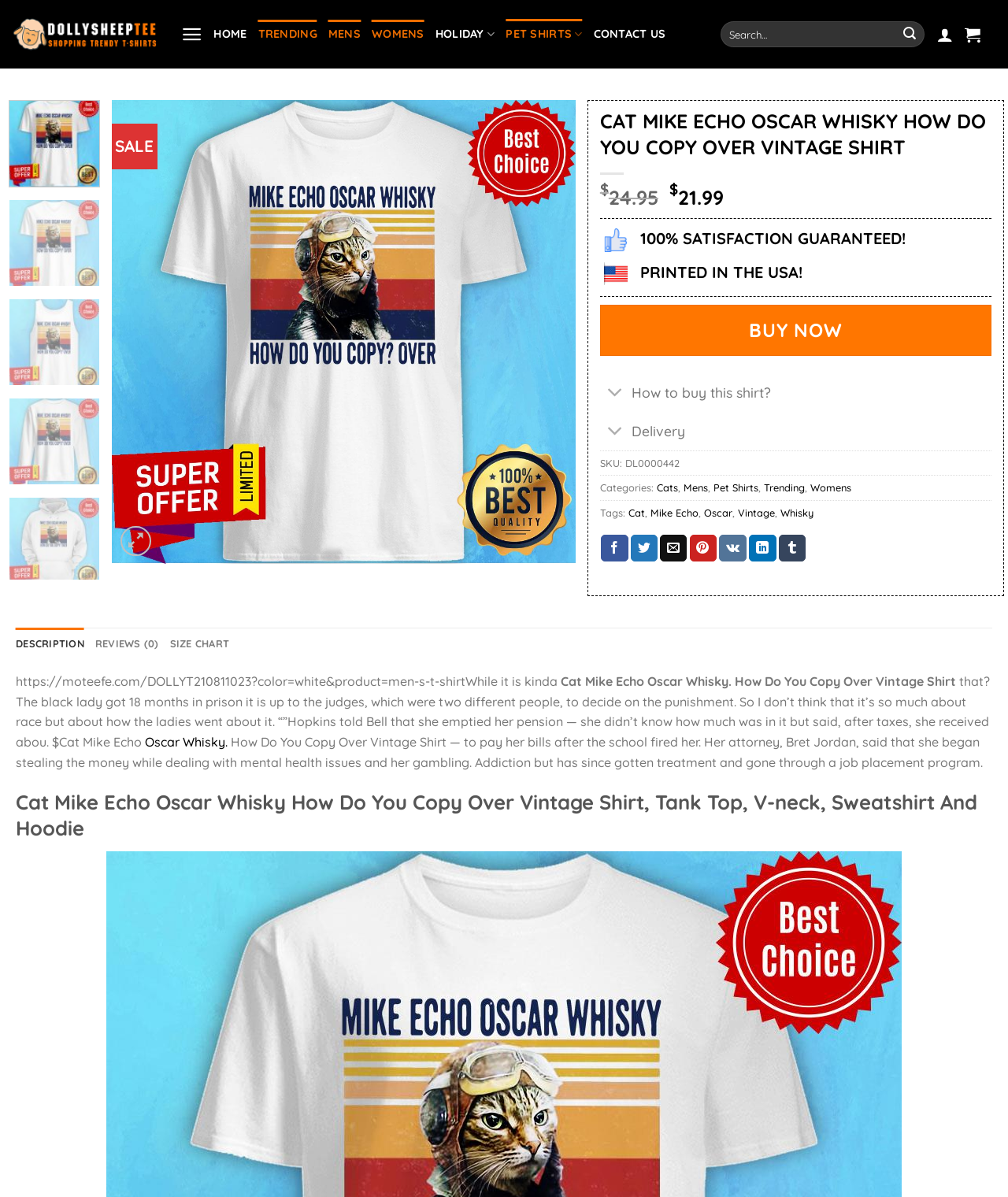What is the category of the shirt?
Answer the question in a detailed and comprehensive manner.

I determined the categories of the shirt by looking at the links with the text 'Cats', 'Mens', 'Pet Shirts', 'Trending', and 'Womens', which are likely to be the categories that the shirt belongs to.